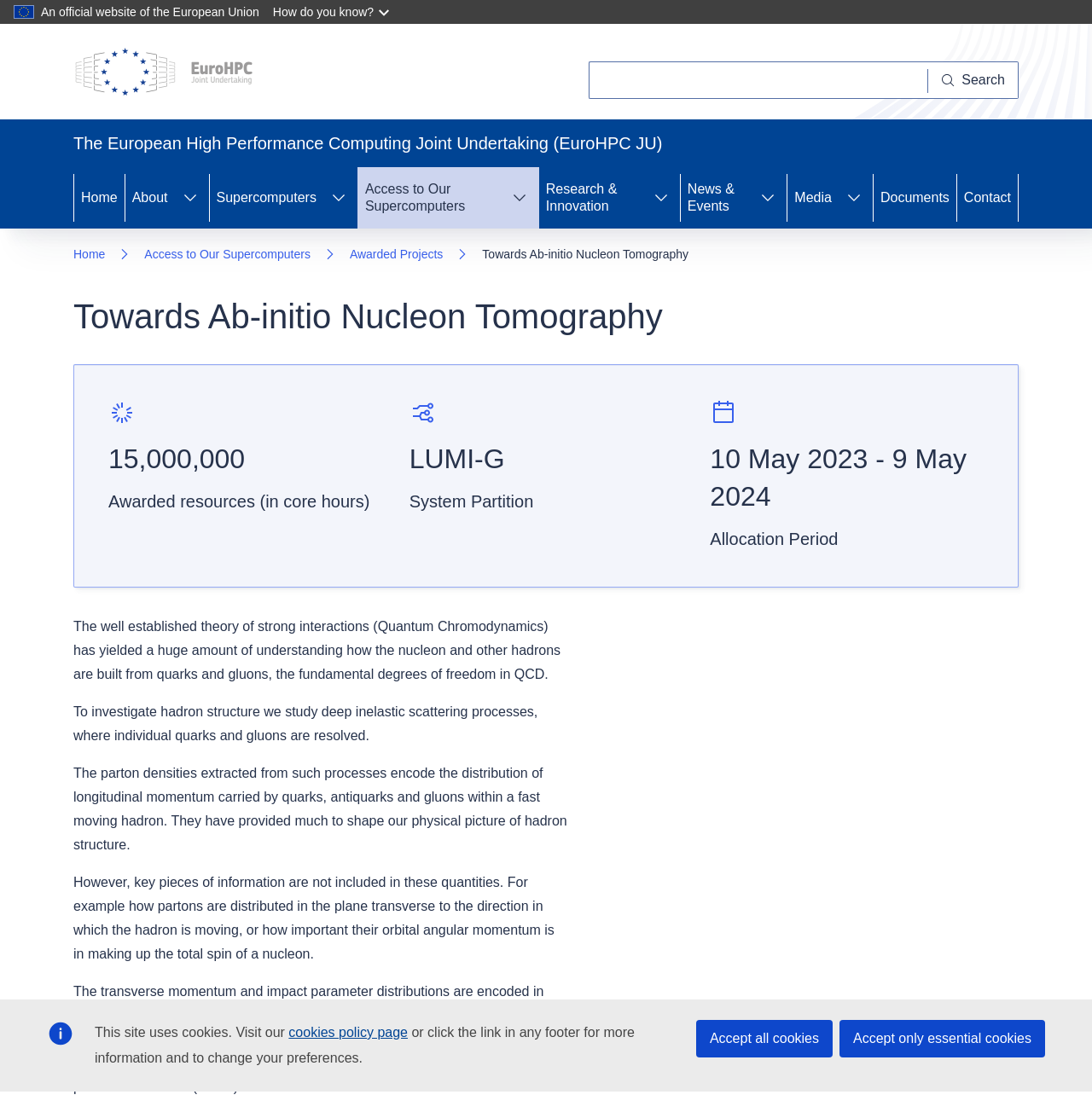Please determine the bounding box coordinates for the UI element described as: "Documents".

[0.8, 0.15, 0.876, 0.204]